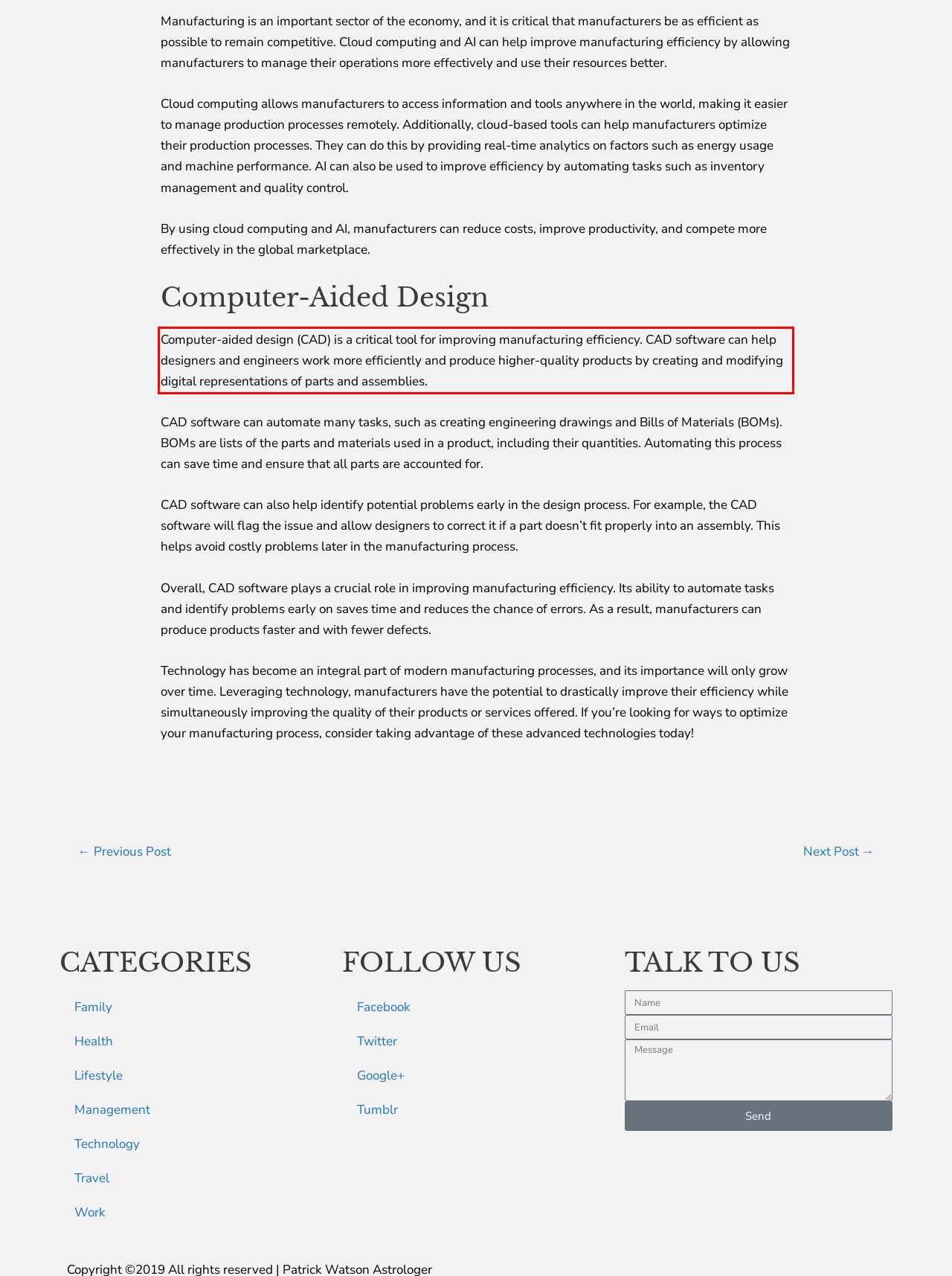Given a webpage screenshot with a red bounding box, perform OCR to read and deliver the text enclosed by the red bounding box.

Computer-aided design (CAD) is a critical tool for improving manufacturing efficiency. CAD software can help designers and engineers work more efficiently and produce higher-quality products by creating and modifying digital representations of parts and assemblies.